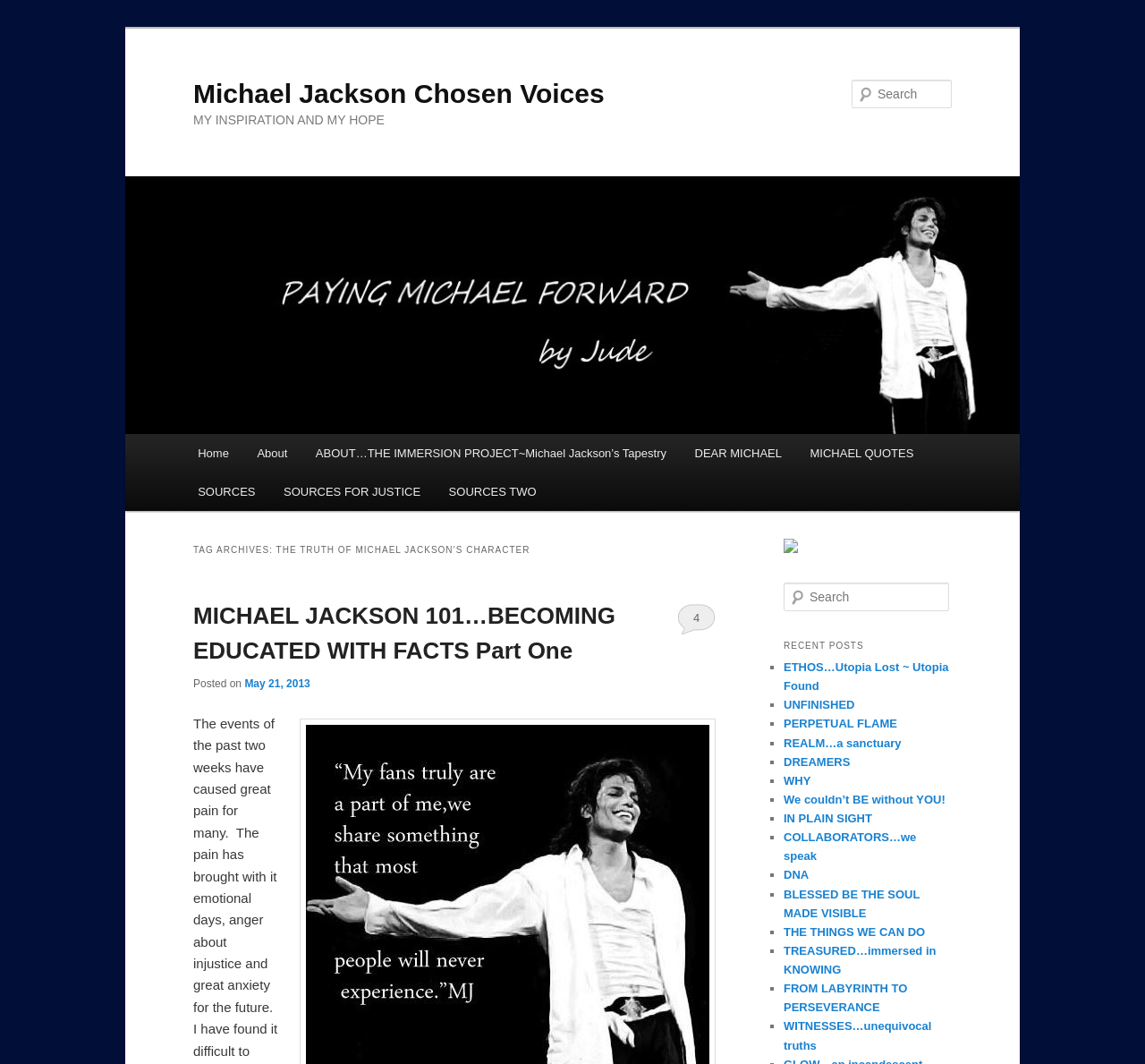Determine the bounding box coordinates of the clickable element to achieve the following action: 'View terms of use'. Provide the coordinates as four float values between 0 and 1, formatted as [left, top, right, bottom].

None